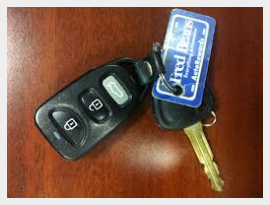Provide a thorough description of the image.

The image features a black automobile key fob positioned next to a metallic key on a wooden surface. The key fob, designed for a Chevrolet vehicle, prominently displays three buttons: one for locking, one for unlocking, and another likely intended for trunk release, indicated by recognizable symbols. Attached to the fob is a key with a blue tag that reads "United Locksmith" and includes a service slogan. This image is associated with the topic of "Chevrolet Transponder Key Programming," highlighting locksmith services tailored for Chevrolet vehicles, emphasizing the expertise required for programming transponder keys effectively.